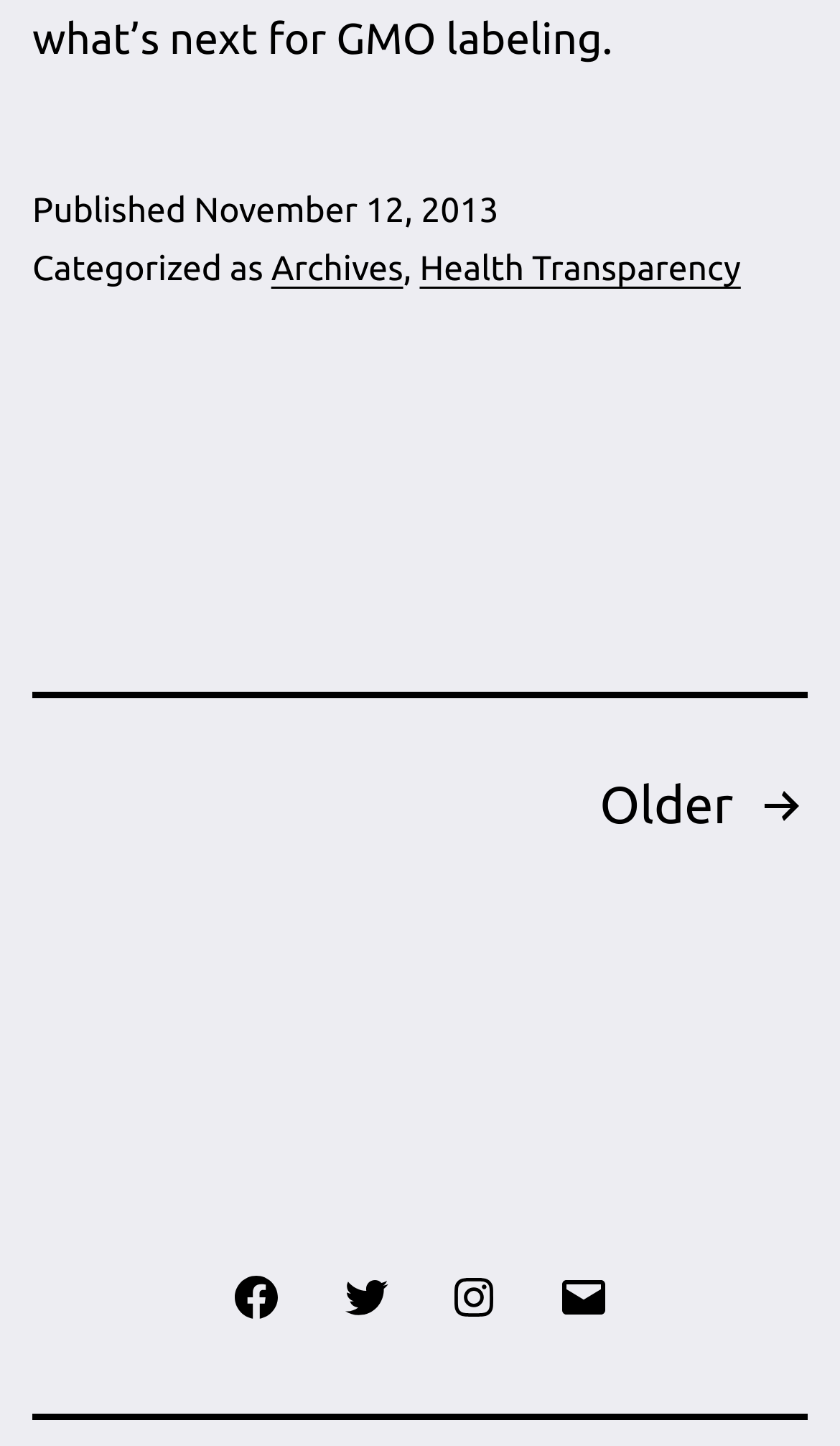What is the category of the post?
Refer to the image and provide a thorough answer to the question.

I found the category of the post by looking at the footer section of the webpage, where it says 'Categorized as' followed by the category 'Health Transparency'.